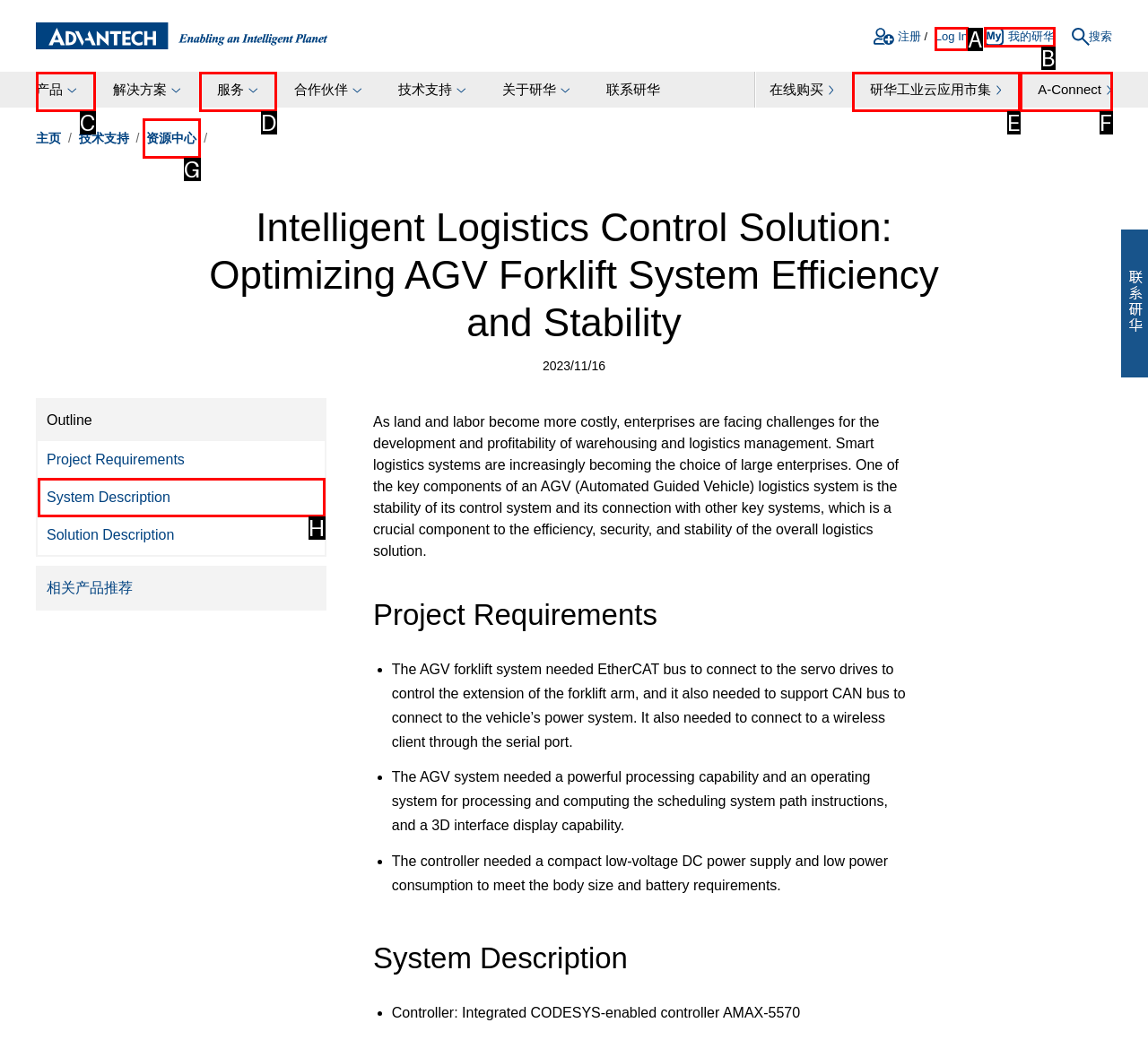Based on the description System Description, identify the most suitable HTML element from the options. Provide your answer as the corresponding letter.

H